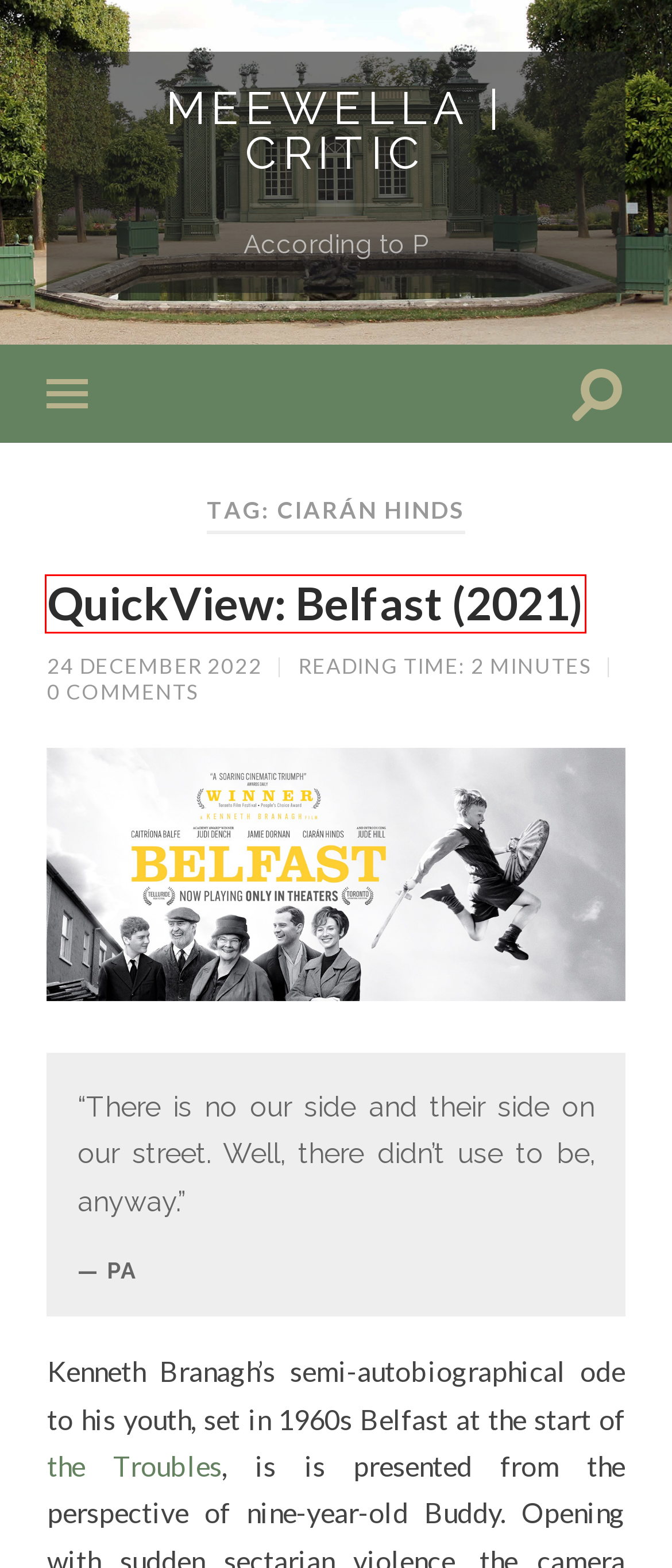You are provided with a screenshot of a webpage where a red rectangle bounding box surrounds an element. Choose the description that best matches the new webpage after clicking the element in the red bounding box. Here are the choices:
A. Corey Stoll | meewella.com
B. Josh Singer | meewella.com
C. Caitríona Balfe | meewella.com
D. Jason Clarke | meewella.com
E. Damien Chazelle | meewella.com
F. Justin Hurwitz | meewella.com
G. QuickView: Belfast (2021) | meewella.com
H. QuickView: Murder on the Orient Express (2017) | meewella.com

G